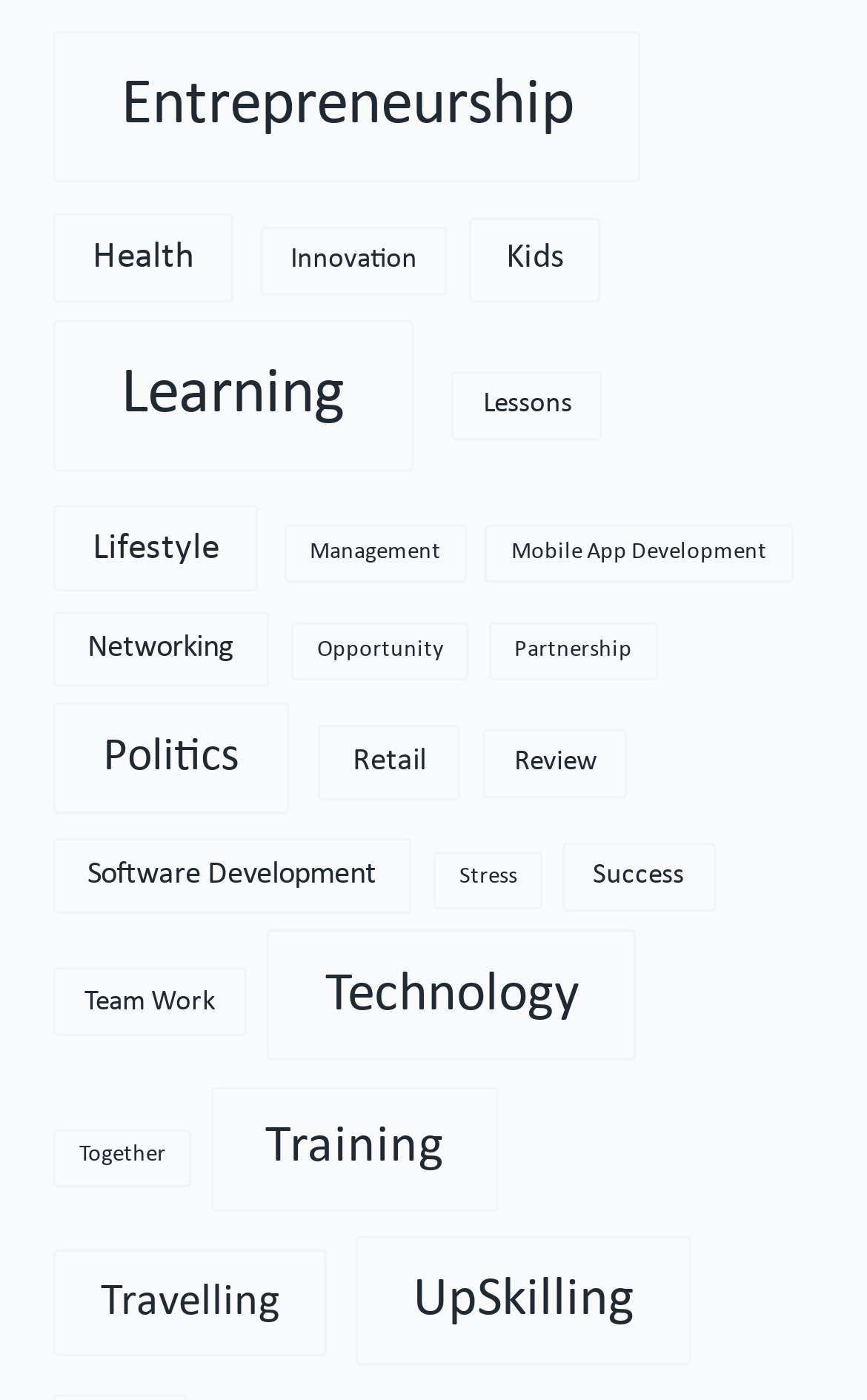Please find the bounding box coordinates of the element that must be clicked to perform the given instruction: "Discover Innovation". The coordinates should be four float numbers from 0 to 1, i.e., [left, top, right, bottom].

[0.299, 0.162, 0.517, 0.211]